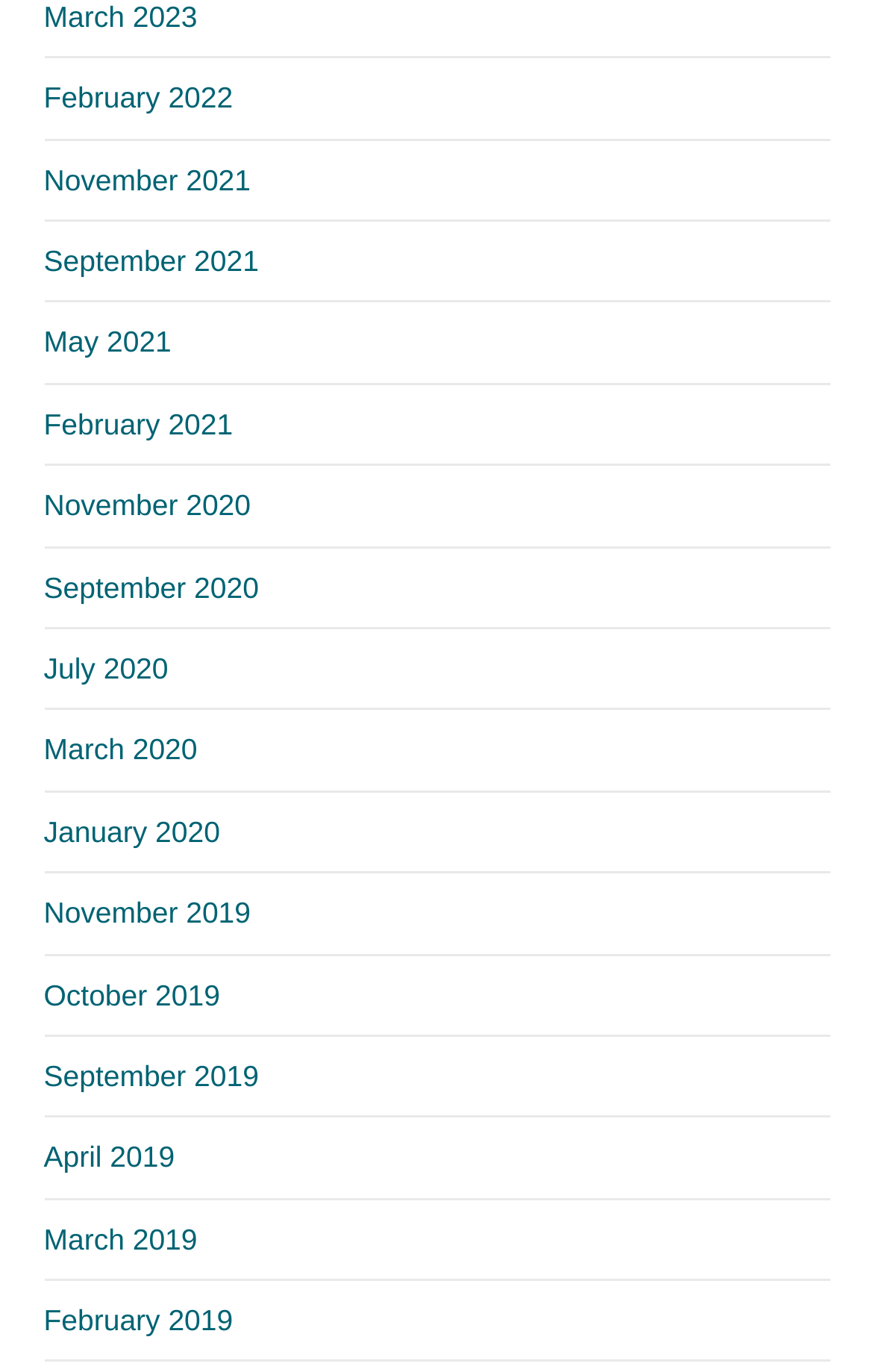How many links are there in total?
Based on the image content, provide your answer in one word or a short phrase.

15